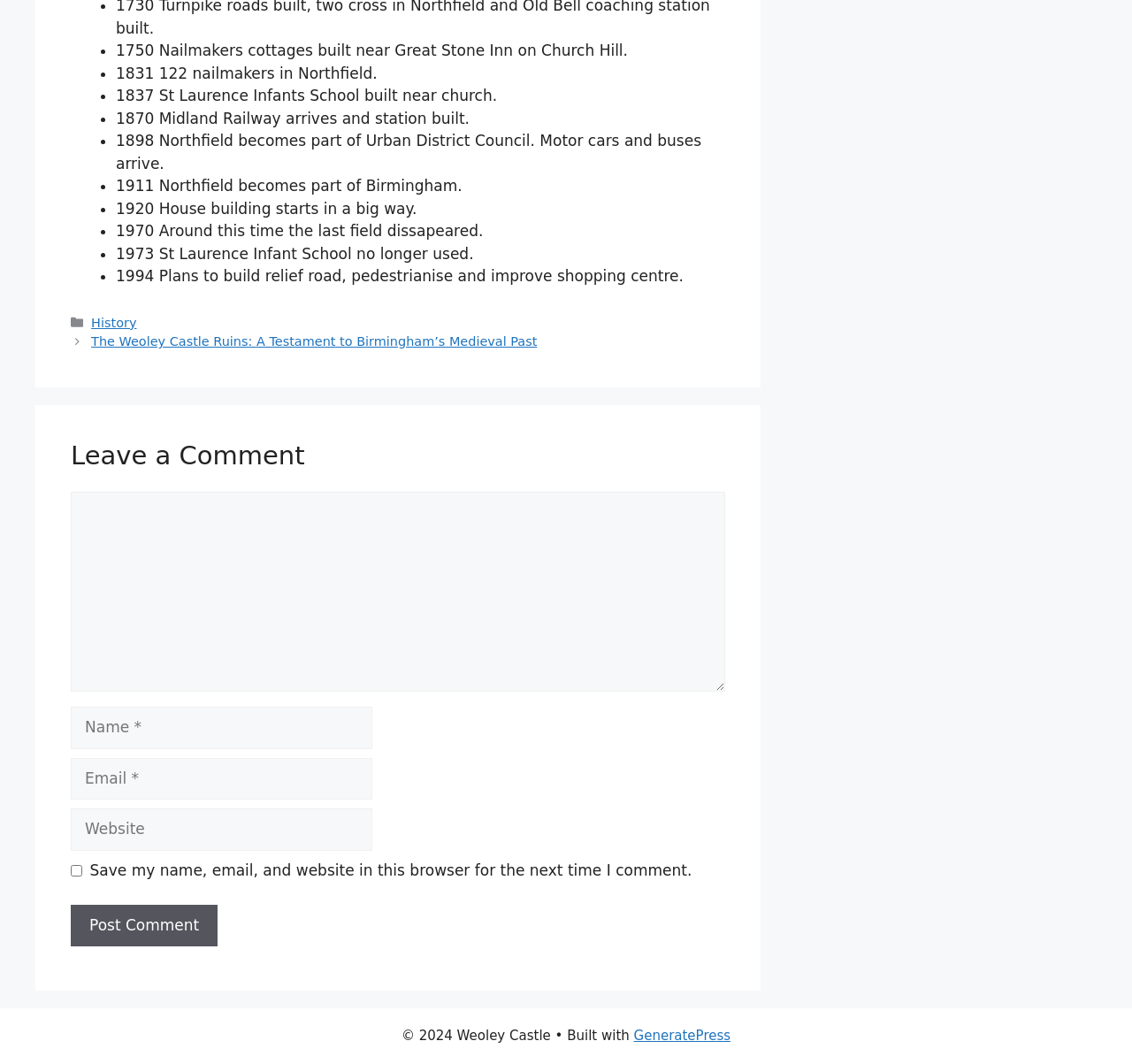What is the purpose of the checkbox in the comment section?
Kindly offer a comprehensive and detailed response to the question.

I analyzed the comment section and found a checkbox with the label 'Save my name, email, and website in this browser for the next time I comment.' This suggests that the purpose of the checkbox is to save the commenter's information for future use.